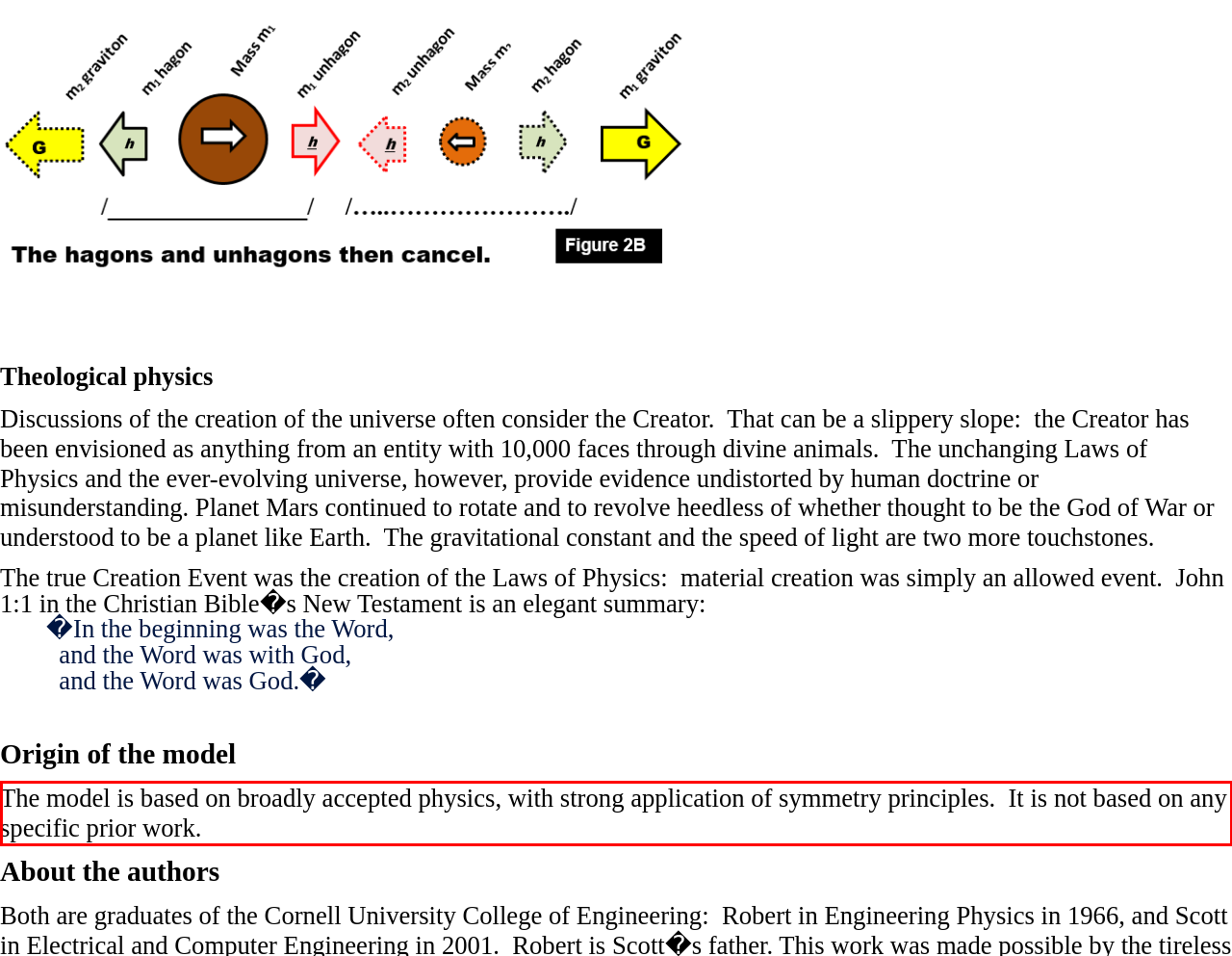There is a UI element on the webpage screenshot marked by a red bounding box. Extract and generate the text content from within this red box.

The model is based on broadly accepted physics, with strong application of symmetry principles. It is not based on any specific prior work.